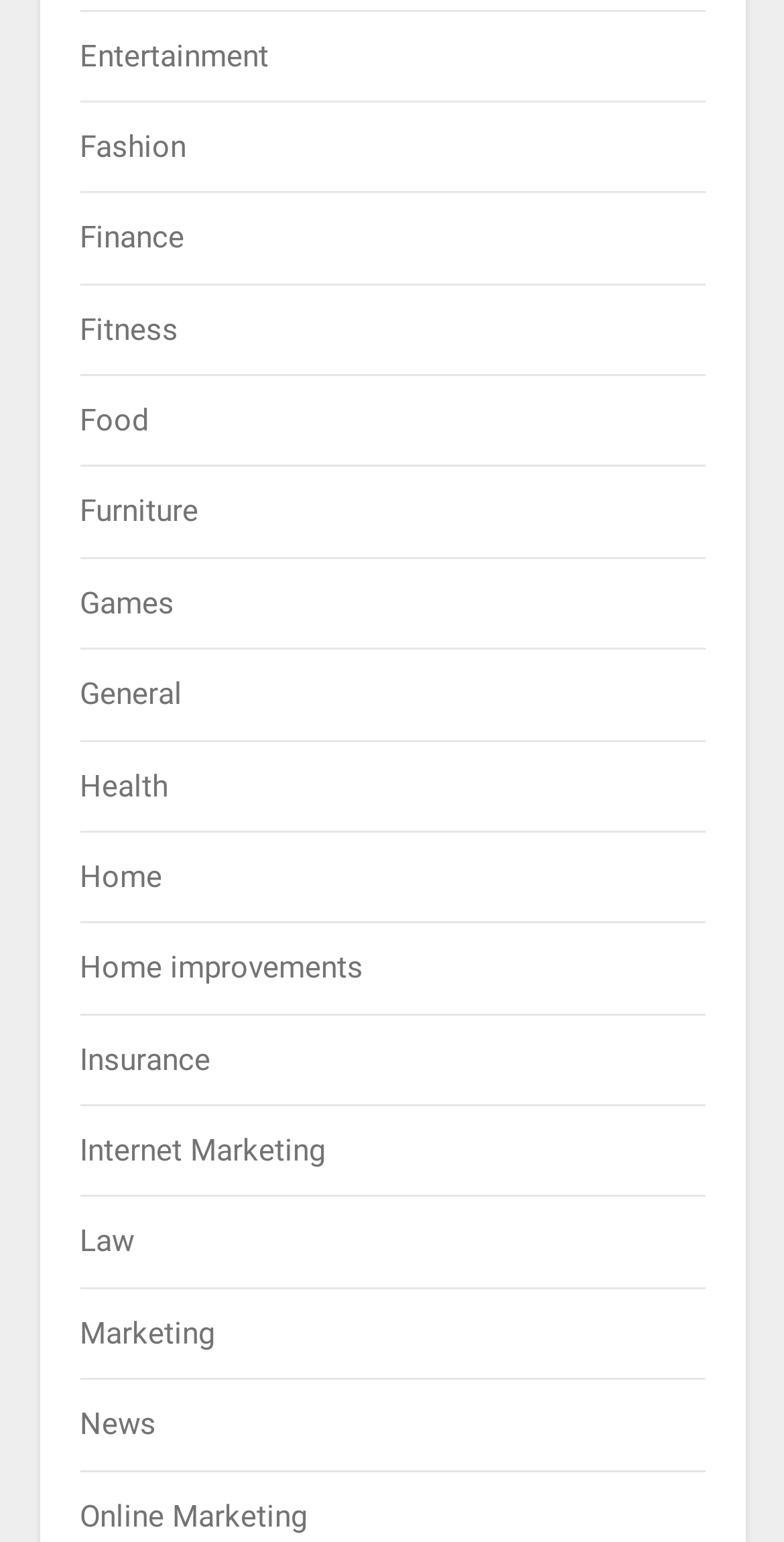Identify the bounding box coordinates of the part that should be clicked to carry out this instruction: "View Finance".

[0.101, 0.143, 0.235, 0.166]